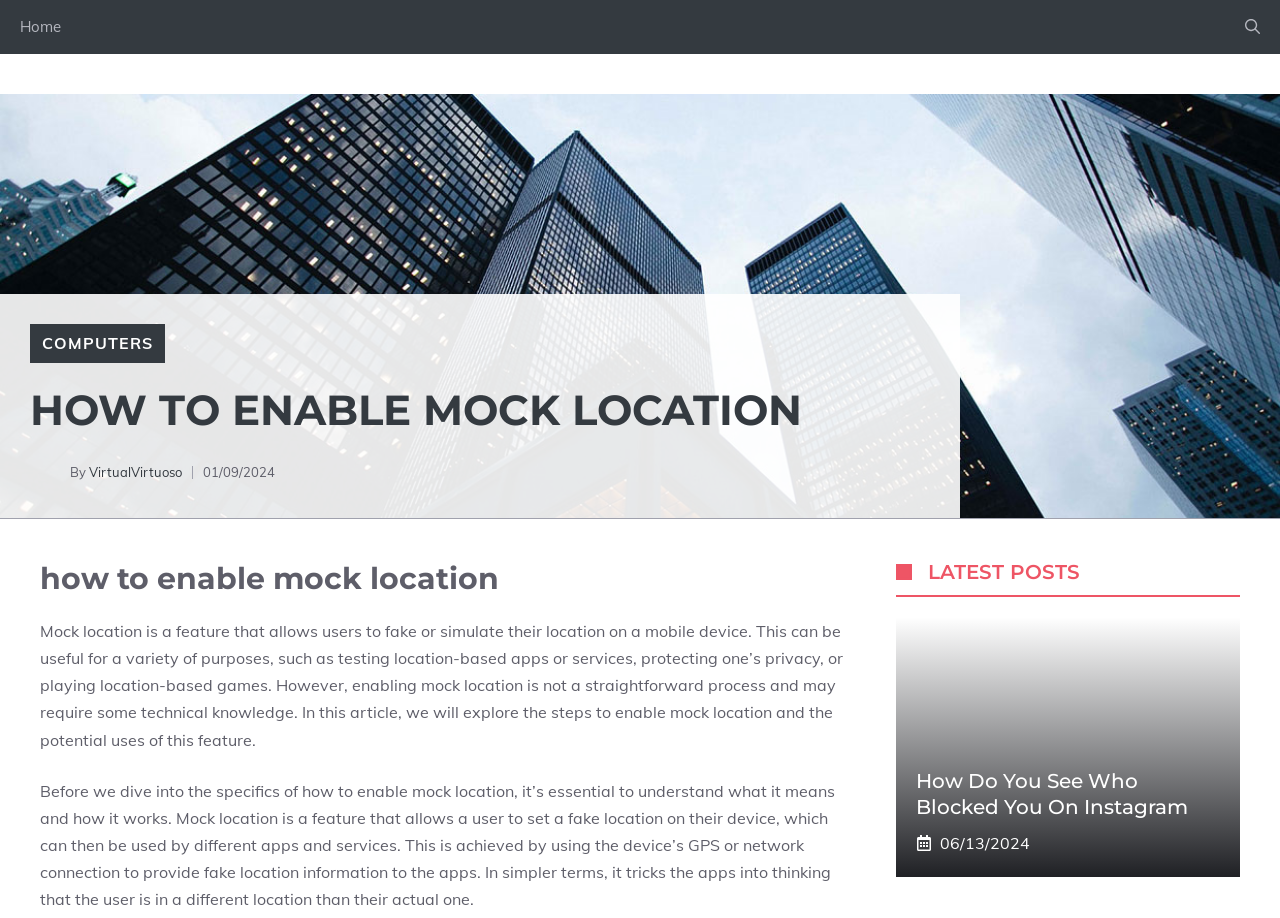Please extract the title of the webpage.

HOW TO ENABLE MOCK LOCATION